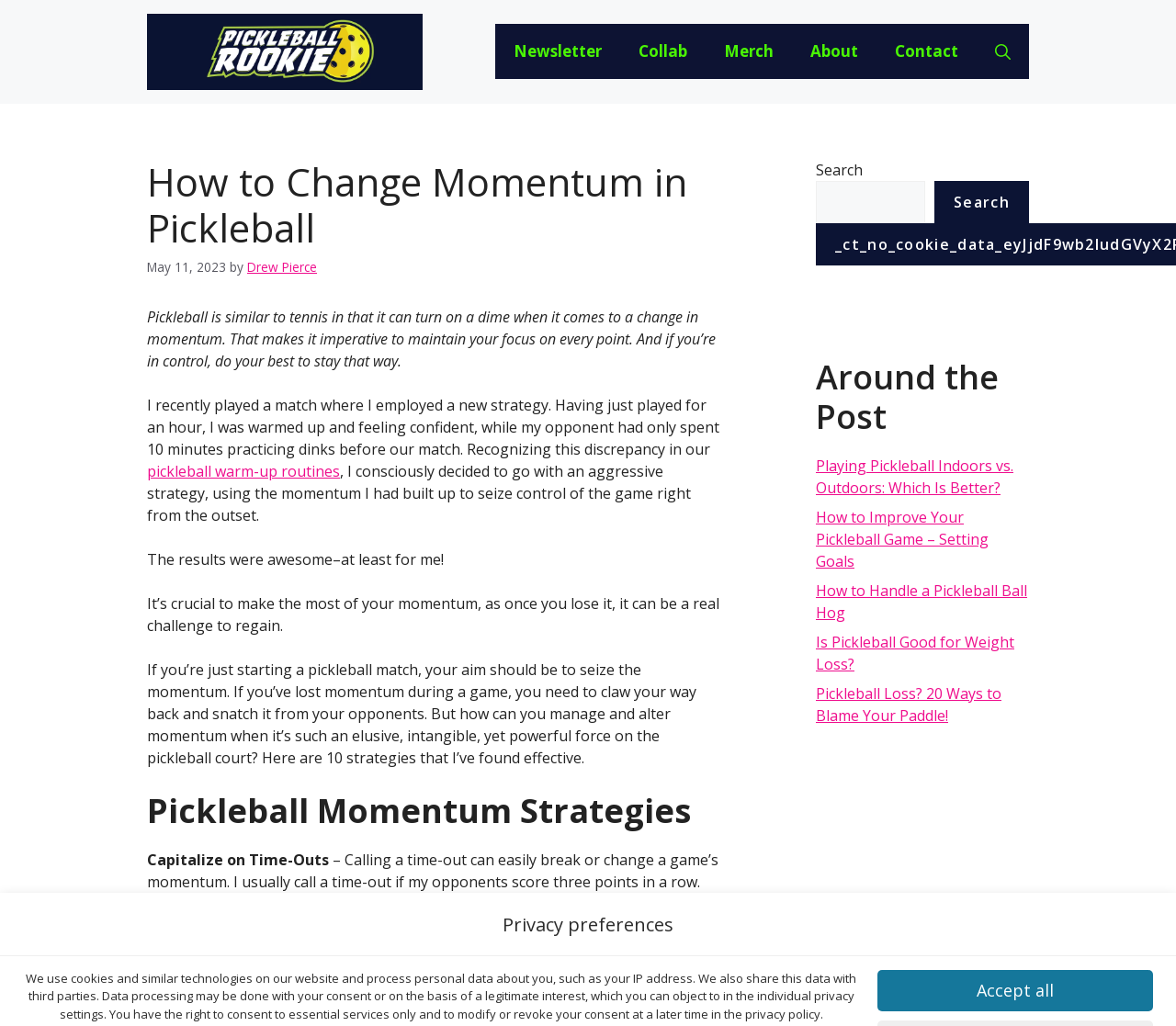What is the purpose of calling a time-out in pickleball?
Please provide a comprehensive answer based on the details in the screenshot.

I found the answer by reading the article's content, specifically the section 'Capitalize on Time-Outs', which explains that calling a time-out can disrupt the opponents' momentum and provide an opportunity to regroup and refocus.